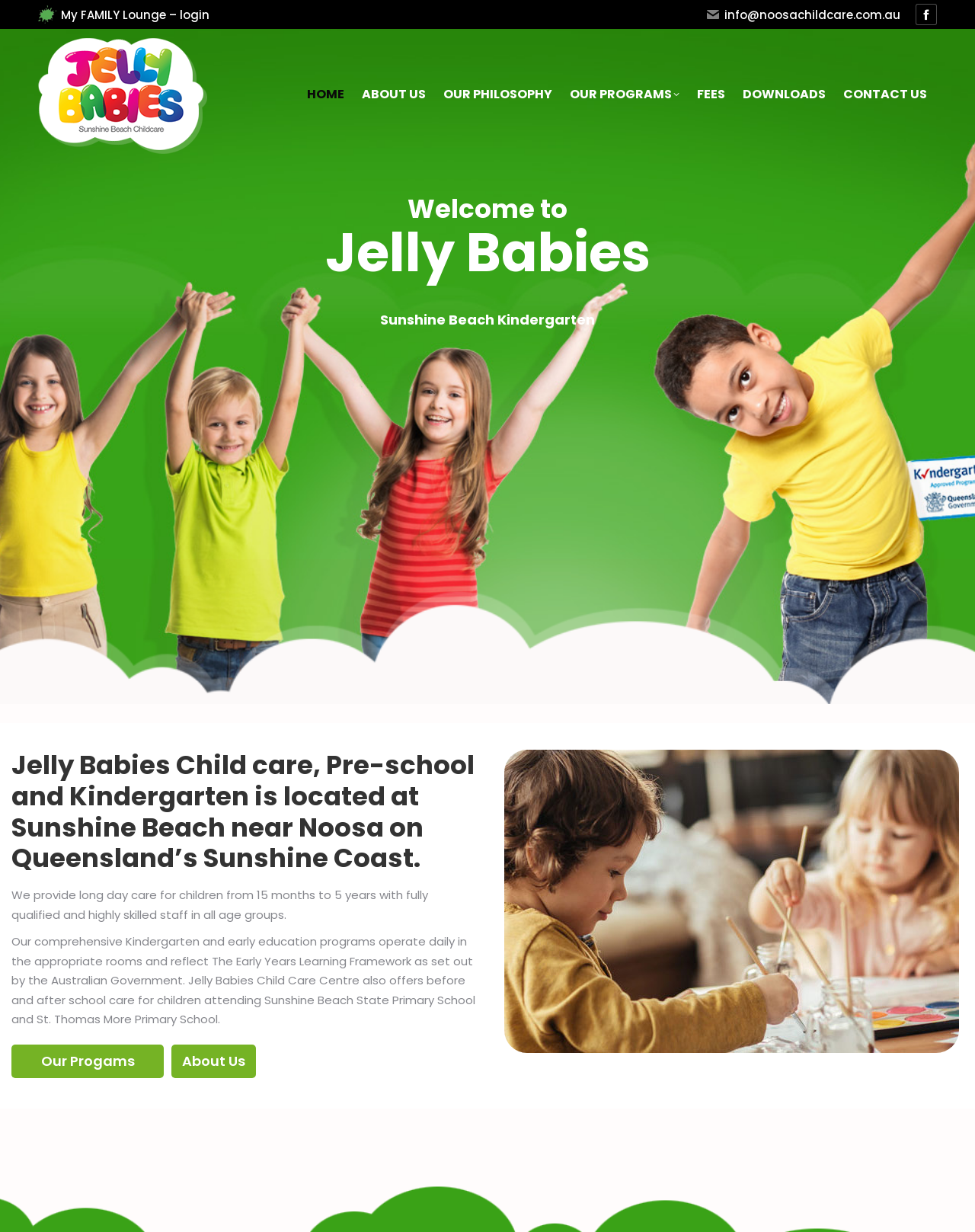Provide a thorough description of the webpage you see.

The webpage is the homepage of Jelly Babies Child care, Pre-school, and Kindergarten. At the top left corner, there is a menu icon with a link to "My FAMILY Lounge – login". Next to it, there is a "My Lounge Button" text. On the top right corner, there are links to the website's email address, Facebook page, and the website's logo, which is an image of "Jelly Babies Child care, Pre-school and Kindergarten".

Below the logo, there is a navigation menu with links to "HOME", "ABOUT US", "OUR PHILOSOPHY", "OUR PROGRAMS", "FEES", "DOWNLOADS", and "CONTACT US". 

The main content of the webpage starts with a welcome message, "Welcome to Jelly Babies", followed by a heading that reads "Sunshine Beach Kindergarten". Below it, there is a paragraph describing the location of the kindergarten, which is at Sunshine Beach near Noosa on Queensland’s Sunshine Coast.

The next paragraph explains the services provided by the kindergarten, including long day care for children from 15 months to 5 years with fully qualified and highly skilled staff. Below it, there is another paragraph describing the comprehensive Kindergarten and early education programs, as well as before and after school care services.

There are two links at the bottom of the main content, "Our Progams" and "About Us". At the very bottom of the webpage, there is a "Go to Top" link with an arrow icon, which allows users to scroll back to the top of the page.